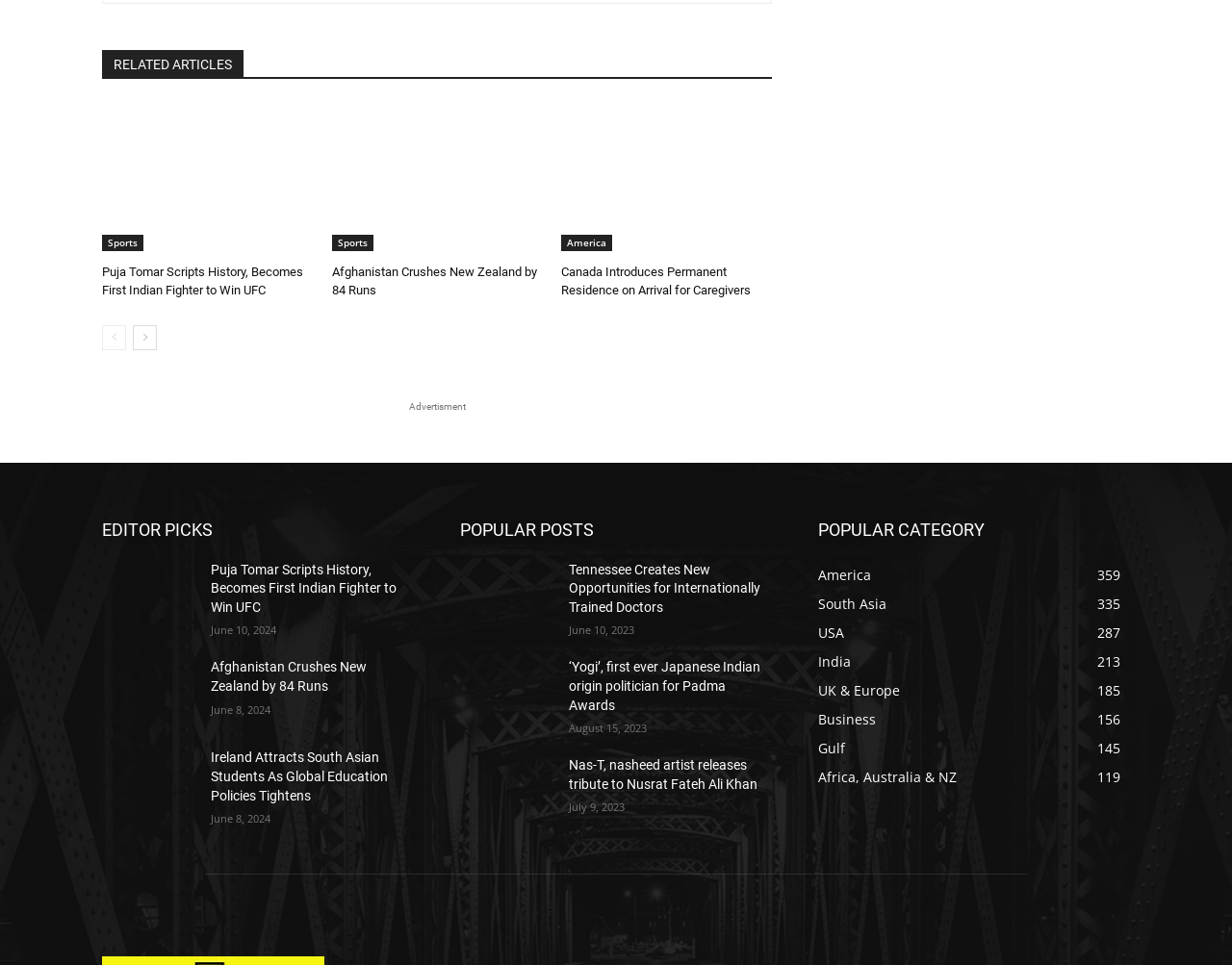Identify the bounding box coordinates necessary to click and complete the given instruction: "View the 'EDITOR PICKS' section".

[0.083, 0.532, 0.336, 0.564]